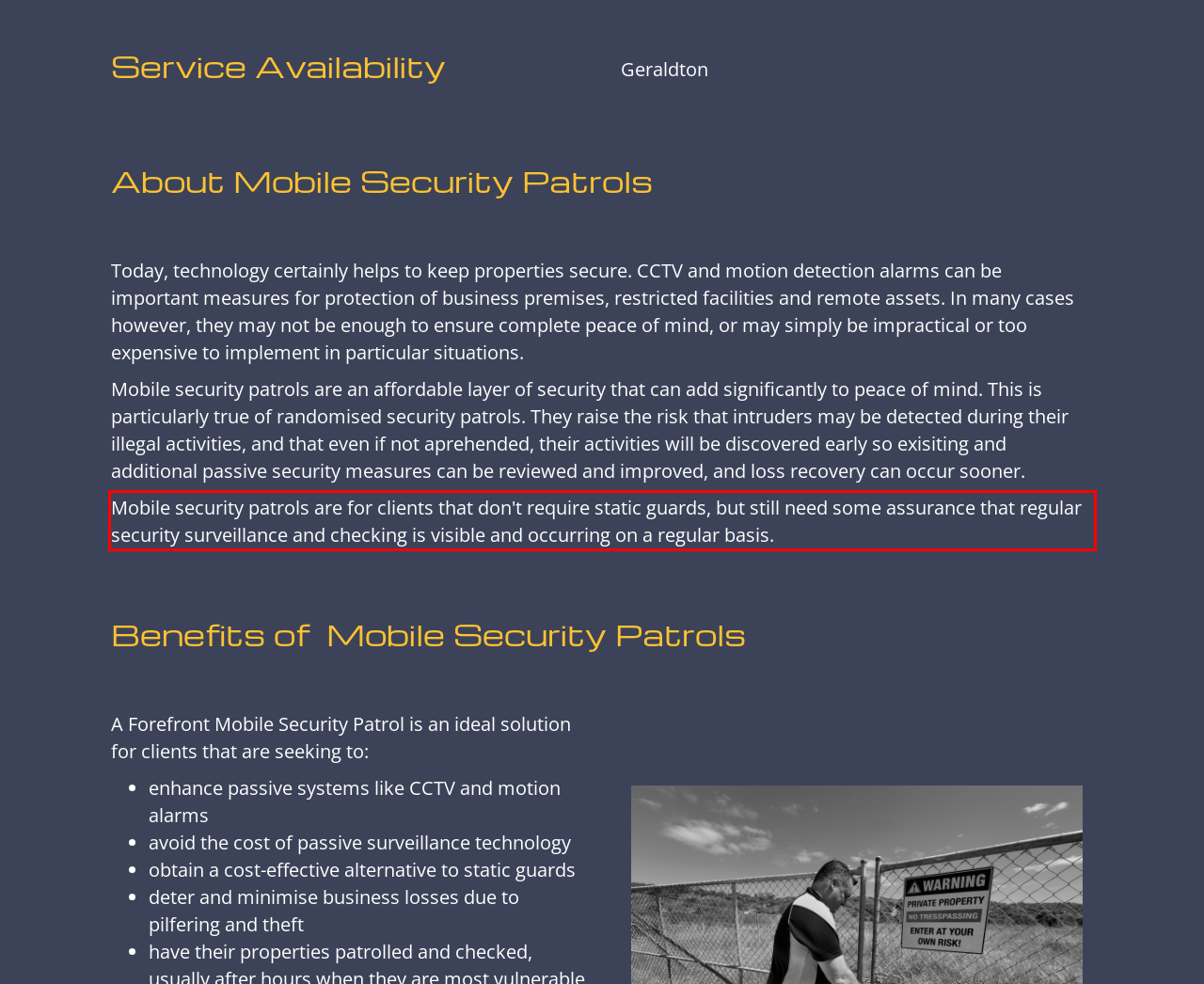There is a screenshot of a webpage with a red bounding box around a UI element. Please use OCR to extract the text within the red bounding box.

Mobile security patrols are for clients that don't require static guards, but still need some assurance that regular security surveillance and checking is visible and occurring on a regular basis.